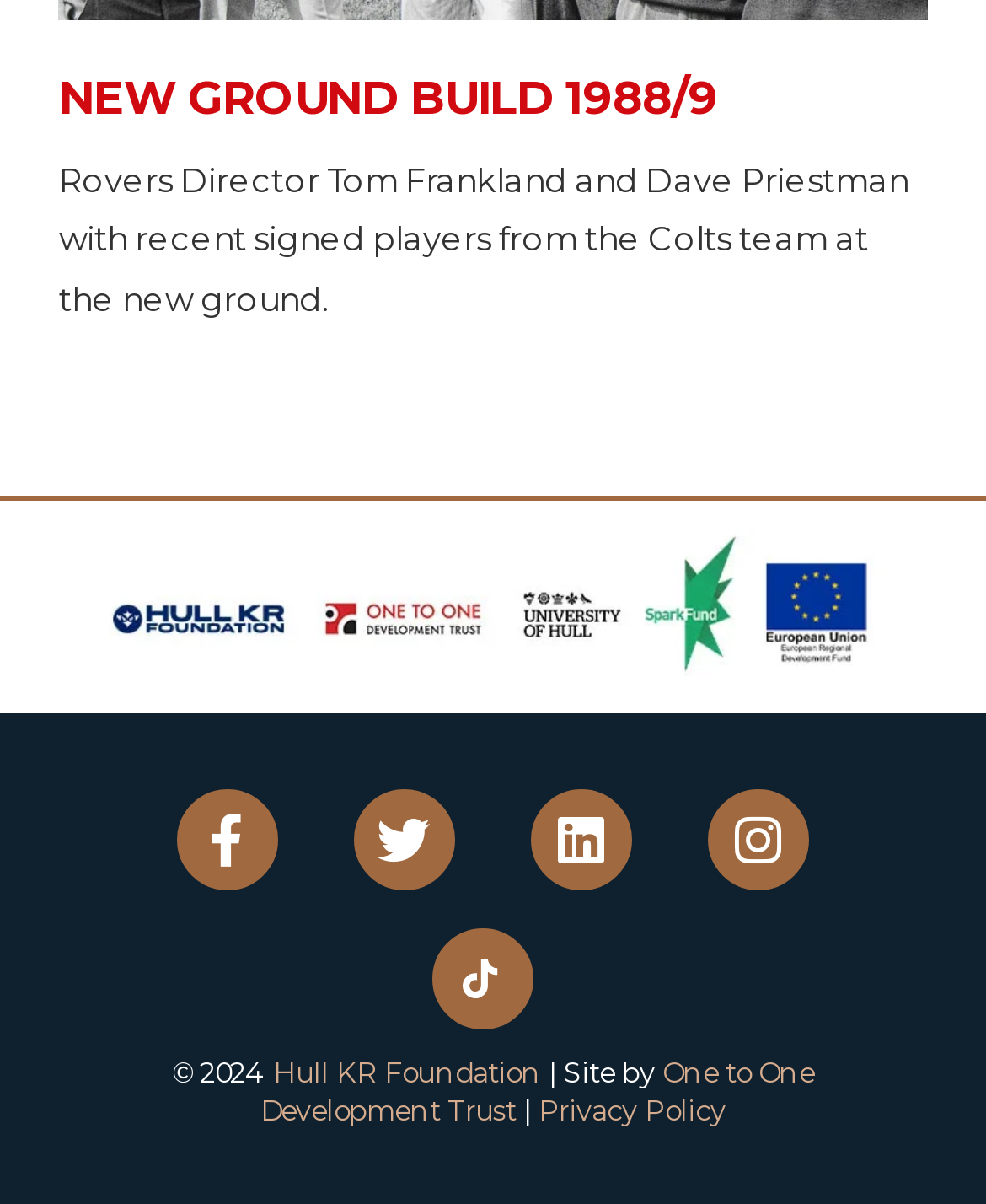Please determine the bounding box coordinates of the element to click in order to execute the following instruction: "Click on the link to visit the Hull KR Foundation website". The coordinates should be four float numbers between 0 and 1, specified as [left, top, right, bottom].

[0.277, 0.877, 0.549, 0.906]